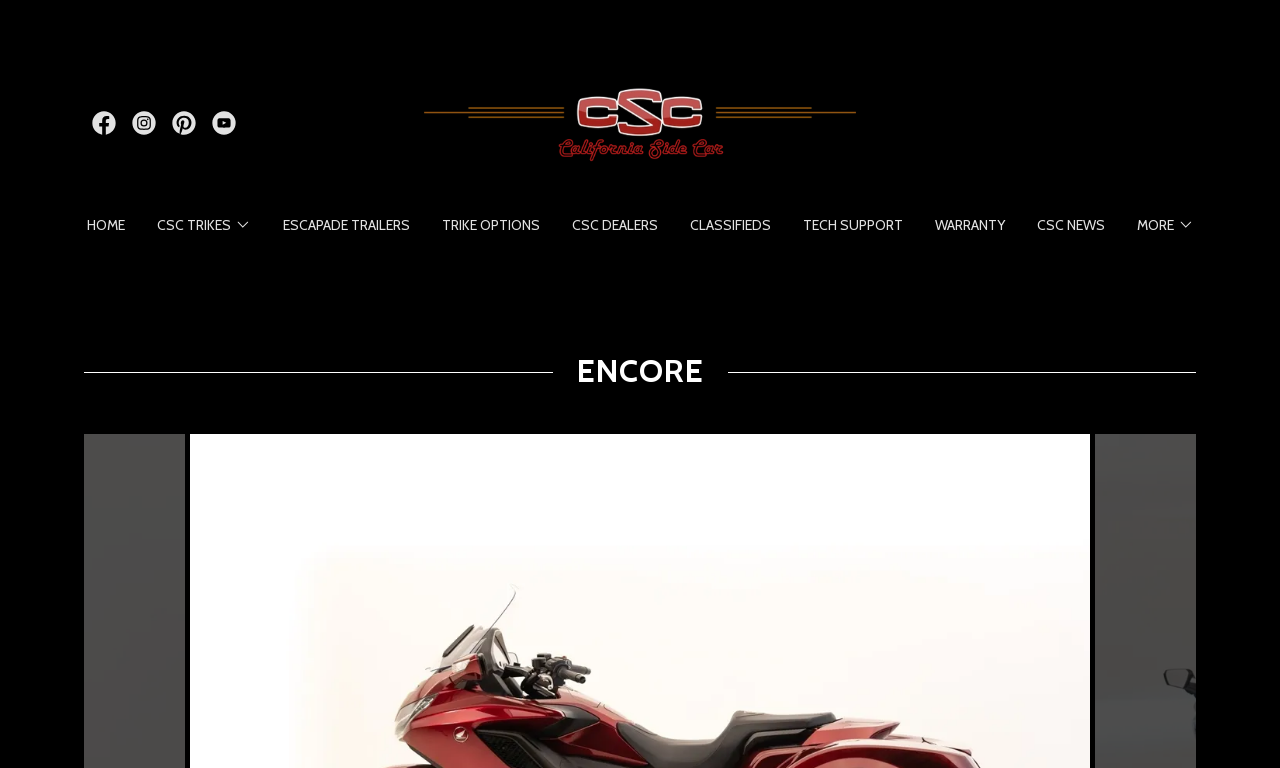Locate the bounding box coordinates of the UI element described by: "TRIKE OPTIONS". Provide the coordinates as four float numbers between 0 and 1, formatted as [left, top, right, bottom].

[0.34, 0.27, 0.426, 0.316]